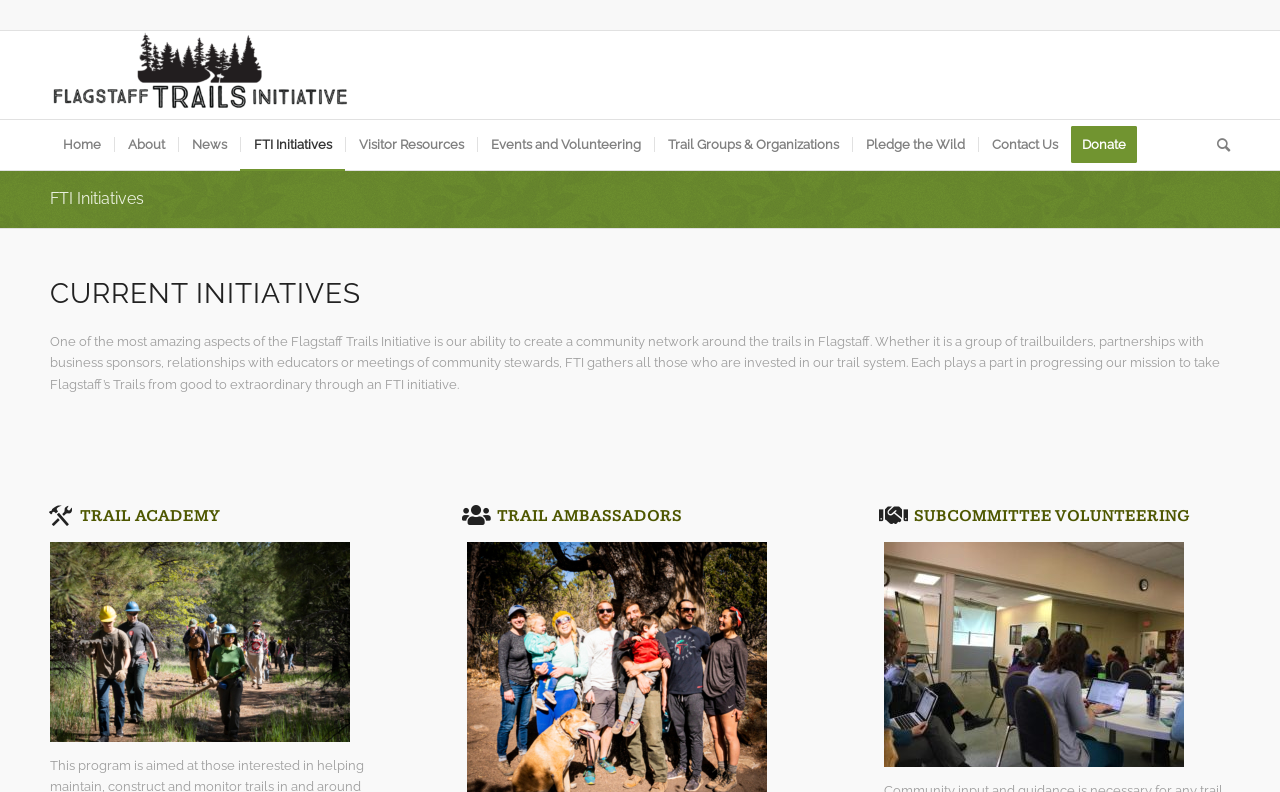Kindly determine the bounding box coordinates of the area that needs to be clicked to fulfill this instruction: "Click on the Home link".

[0.039, 0.152, 0.089, 0.215]